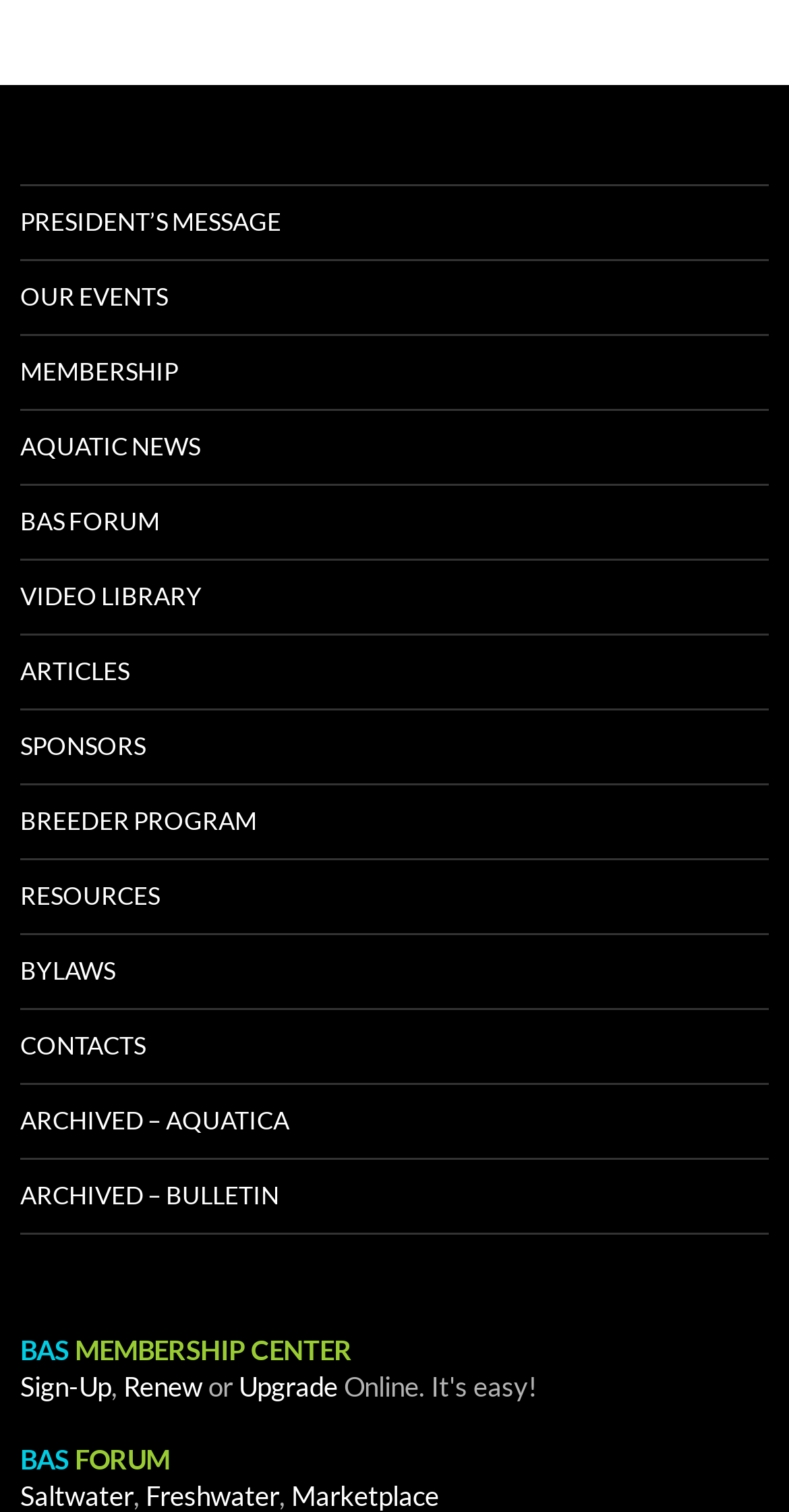Given the webpage screenshot, identify the bounding box of the UI element that matches this description: "MEMBERSHIP CENTER".

[0.087, 0.882, 0.446, 0.904]